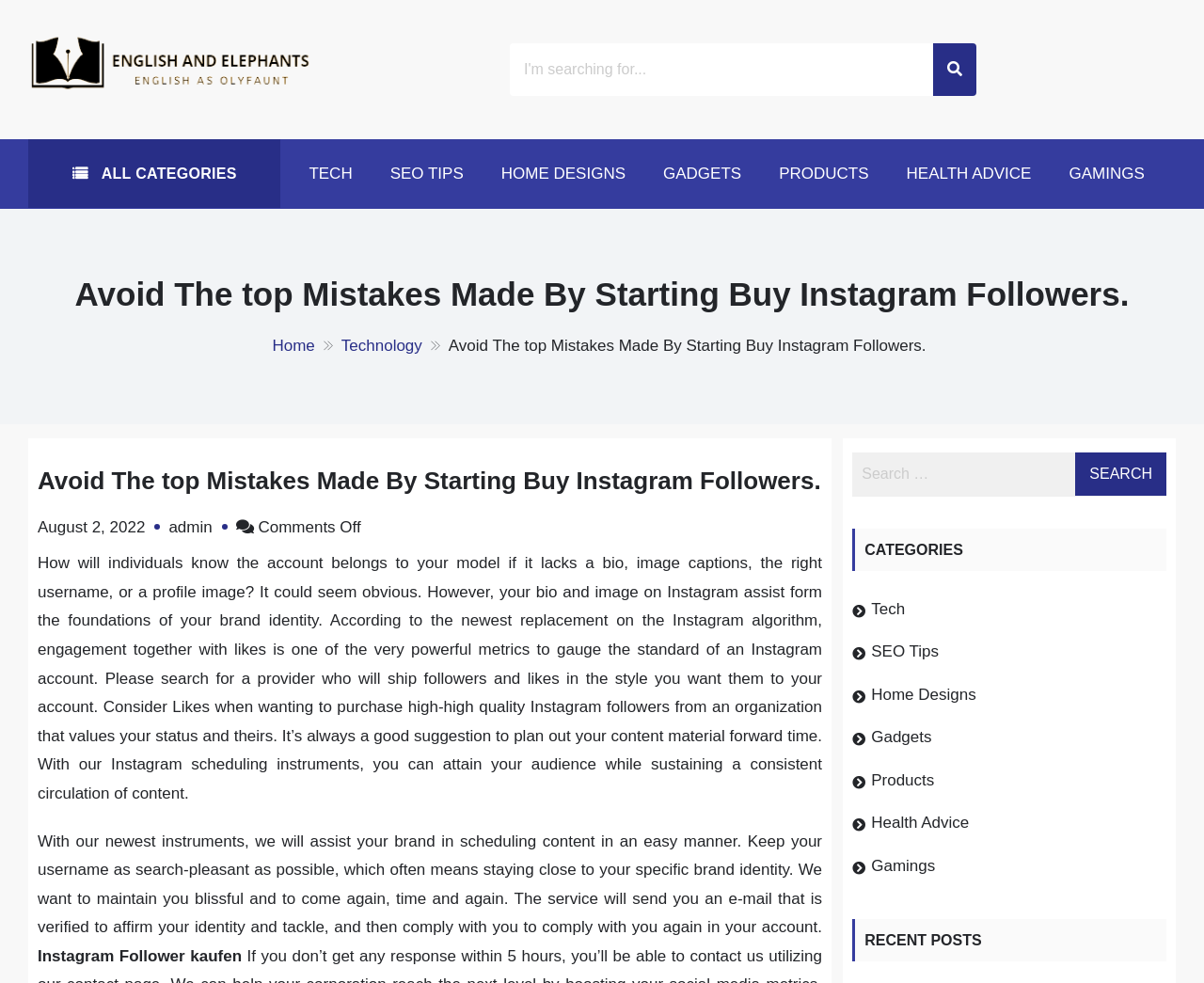Explain in detail what you observe on this webpage.

This webpage is about avoiding common mistakes when buying Instagram followers, specifically focusing on the importance of having a complete brand identity on the platform. At the top left corner, there is a logo and a link to "English And Elephants" with an accompanying image. Below this, there is a heading with the same text, followed by a static text "English as olyfaunt".

On the top right corner, there is a search bar with a placeholder text "I'm searching for..." and a search button. Below this, there are several links to different categories, including "TECH", "SEO TIPS", "HOME DESIGNS", "GADGETS", "PRODUCTS", "HEALTH ADVICE", and "GAMINGS".

The main content of the webpage is an article titled "Avoid The top Mistakes Made By Starting Buy Instagram Followers." The article is divided into several sections, with headings and paragraphs of text. The text discusses the importance of having a complete brand identity on Instagram, including a bio, image captions, and a profile image. It also mentions the importance of engagement and likes on the platform.

Below the article, there are links to related posts, including "August 2, 2022" and "admin". There is also a static text "Comments Off" and a link to "Instagram Follower kaufen".

On the right side of the webpage, there is a navigation menu with links to different categories, including "CATEGORIES" and "RECENT POSTS". There is also a search box with a button labeled "SEARCH".